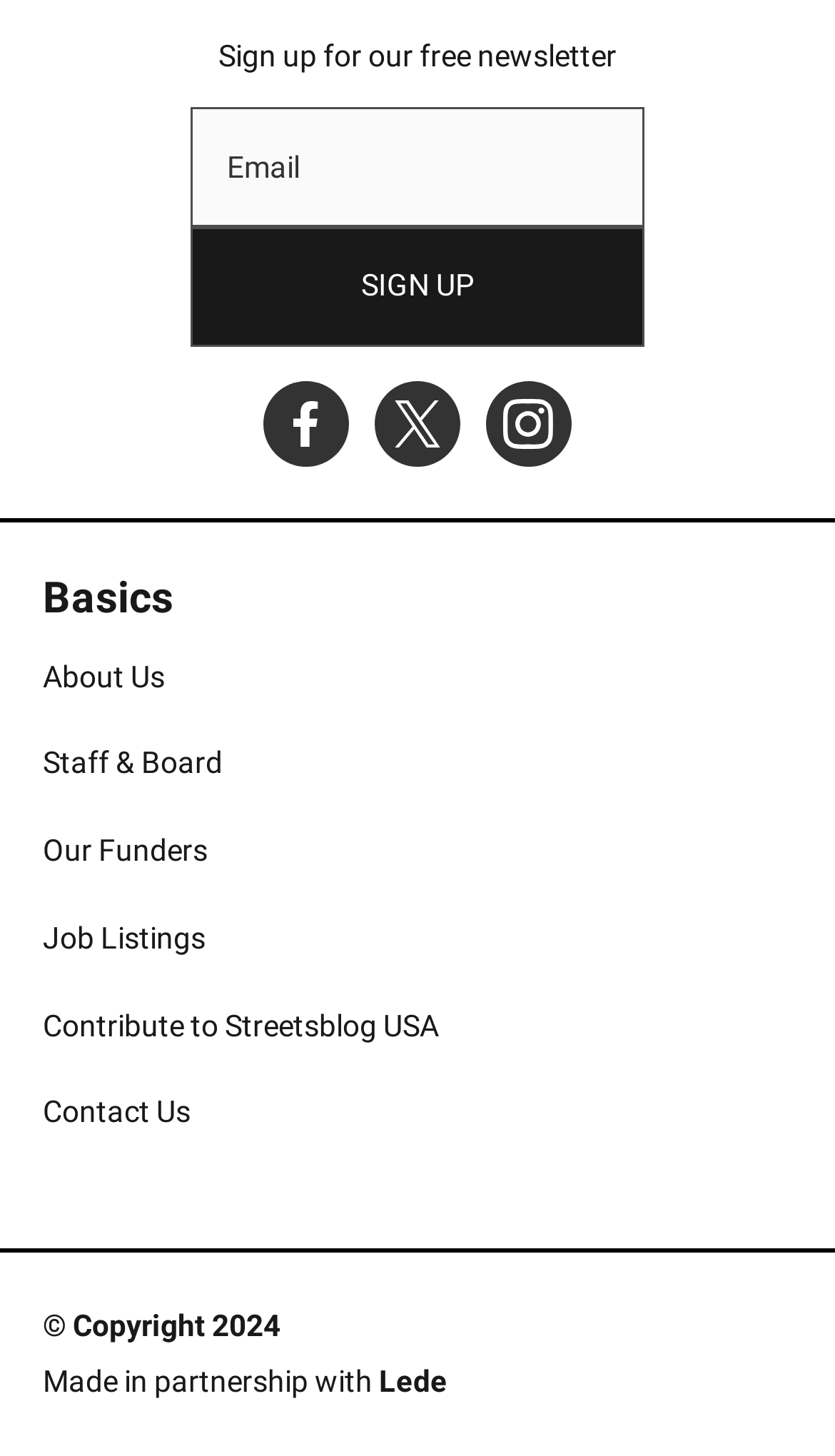Refer to the element description Pils laukums 3, Rīga, LV-1900 and identify the corresponding bounding box in the screenshot. Format the coordinates as (top-left x, top-left y, bottom-right x, bottom-right y) with values in the range of 0 to 1.

None